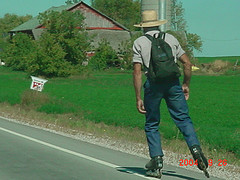Break down the image into a detailed narrative.

The image captures a striking scene of an Amish man rollerblading along a rural road, showcasing a blend of traditional and contemporary lifestyles. Dressed in typical Amish attire, including a straw hat and a simple shirt, he balances a backpack as he glides past lush green fields and a rustic barn in the background. This unique moment reflects a departure from common stereotypes about the Amish community, highlighting their pragmatic approach to technology and recreation. The juxtaposition of rollerblading against the pastoral setting serves as a visual commentary on the evolving nature of cultural practices within the Amish lifestyle.